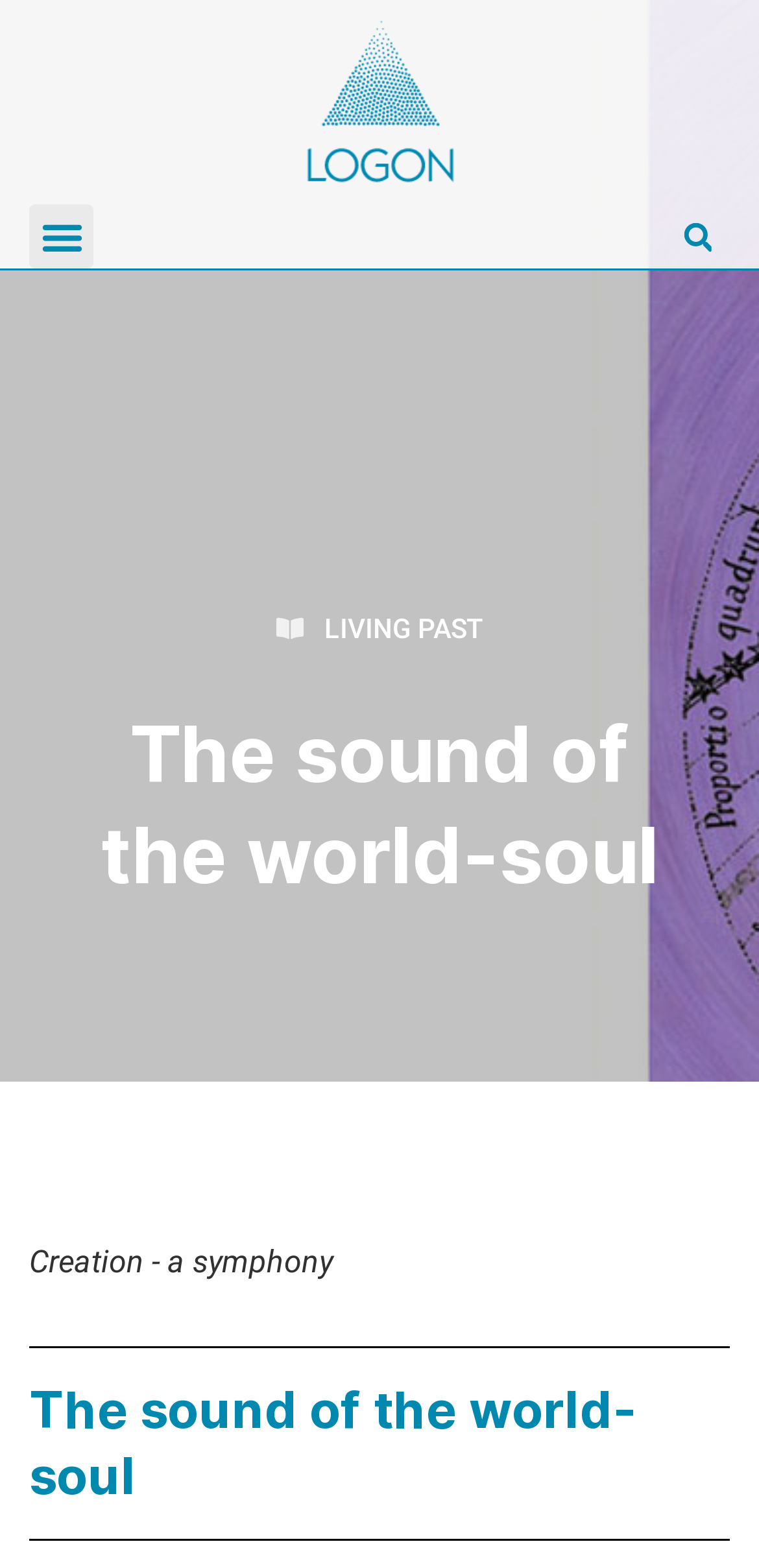What is the text of the first link?
Using the visual information, reply with a single word or short phrase.

LIVING PAST